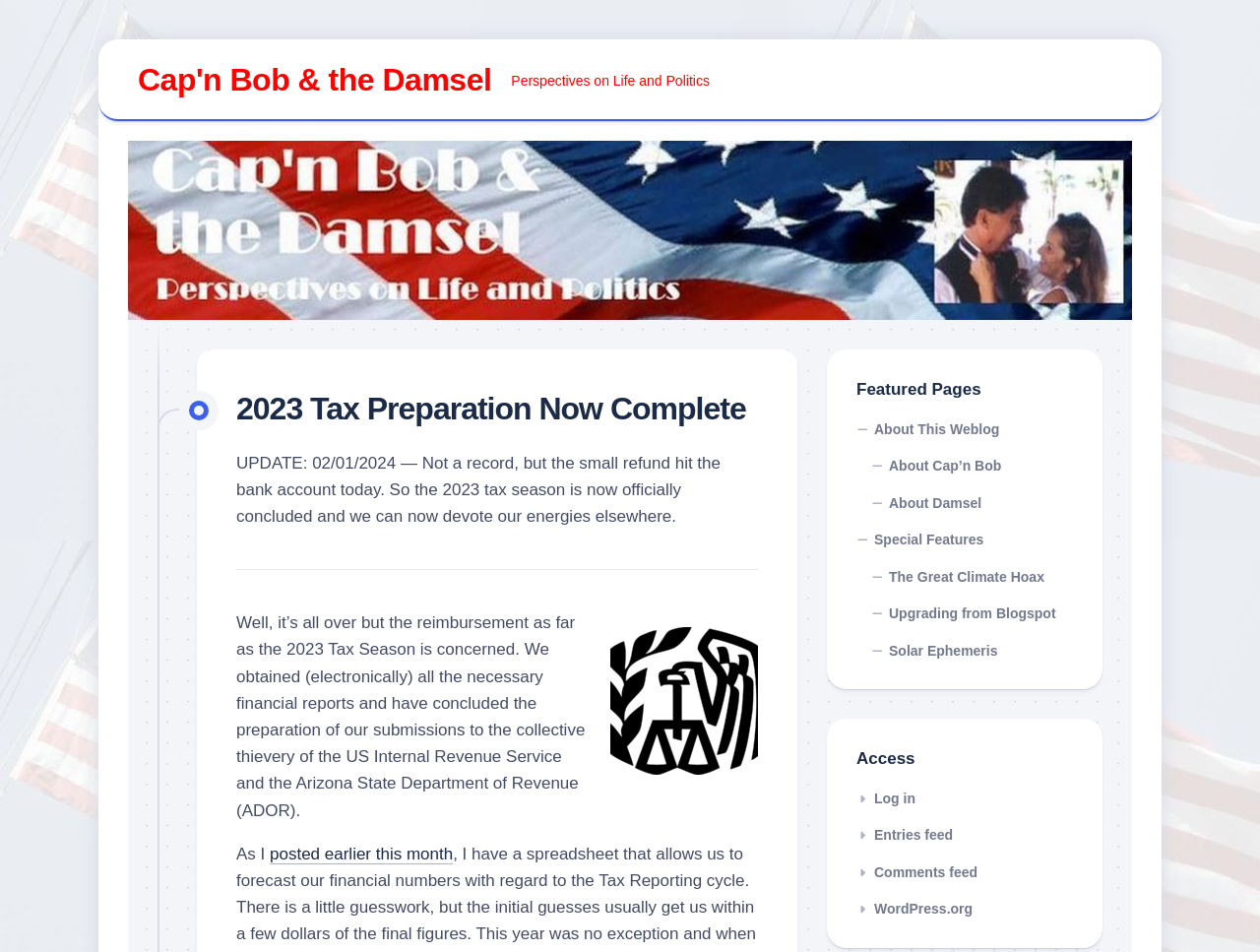Please determine the bounding box coordinates of the element's region to click in order to carry out the following instruction: "log in to the website". The coordinates should be four float numbers between 0 and 1, i.e., [left, top, right, bottom].

[0.68, 0.83, 0.727, 0.847]